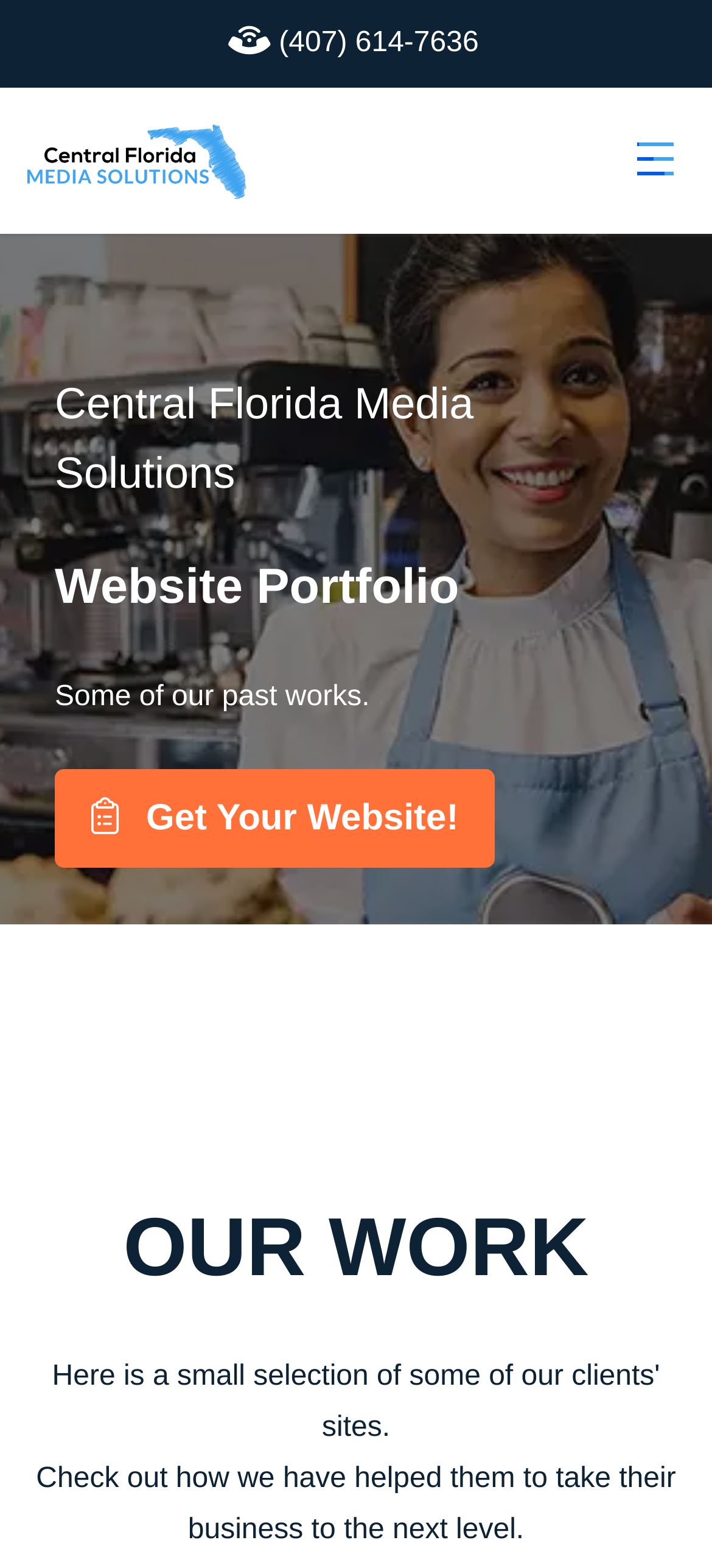Please give a concise answer to this question using a single word or phrase: 
What is the purpose of the 'Get Your Website!' button?

To get a website